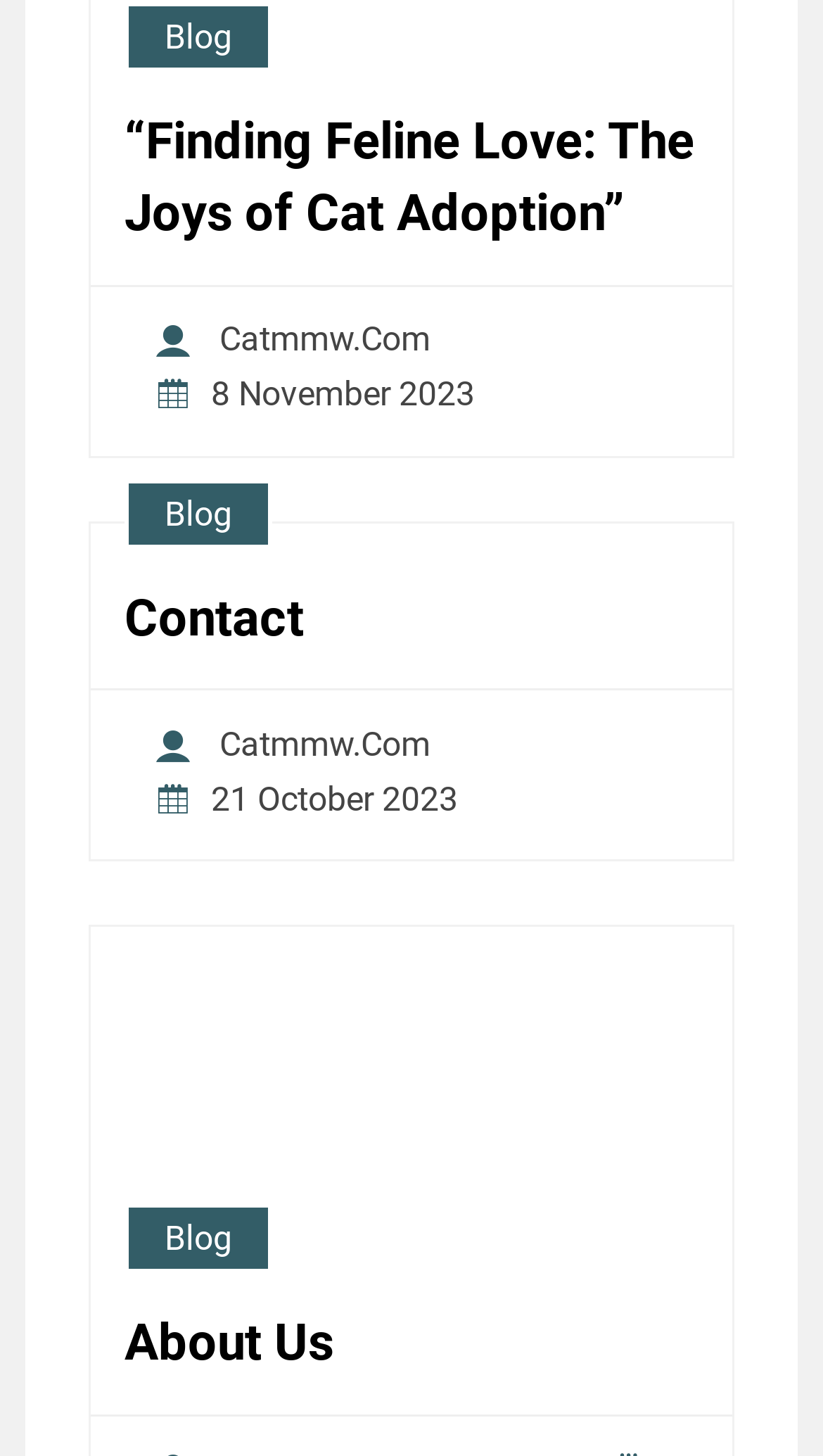Locate the UI element described as follows: "21 October 202321 October 2023". Return the bounding box coordinates as four float numbers between 0 and 1 in the order [left, top, right, bottom].

[0.256, 0.534, 0.556, 0.562]